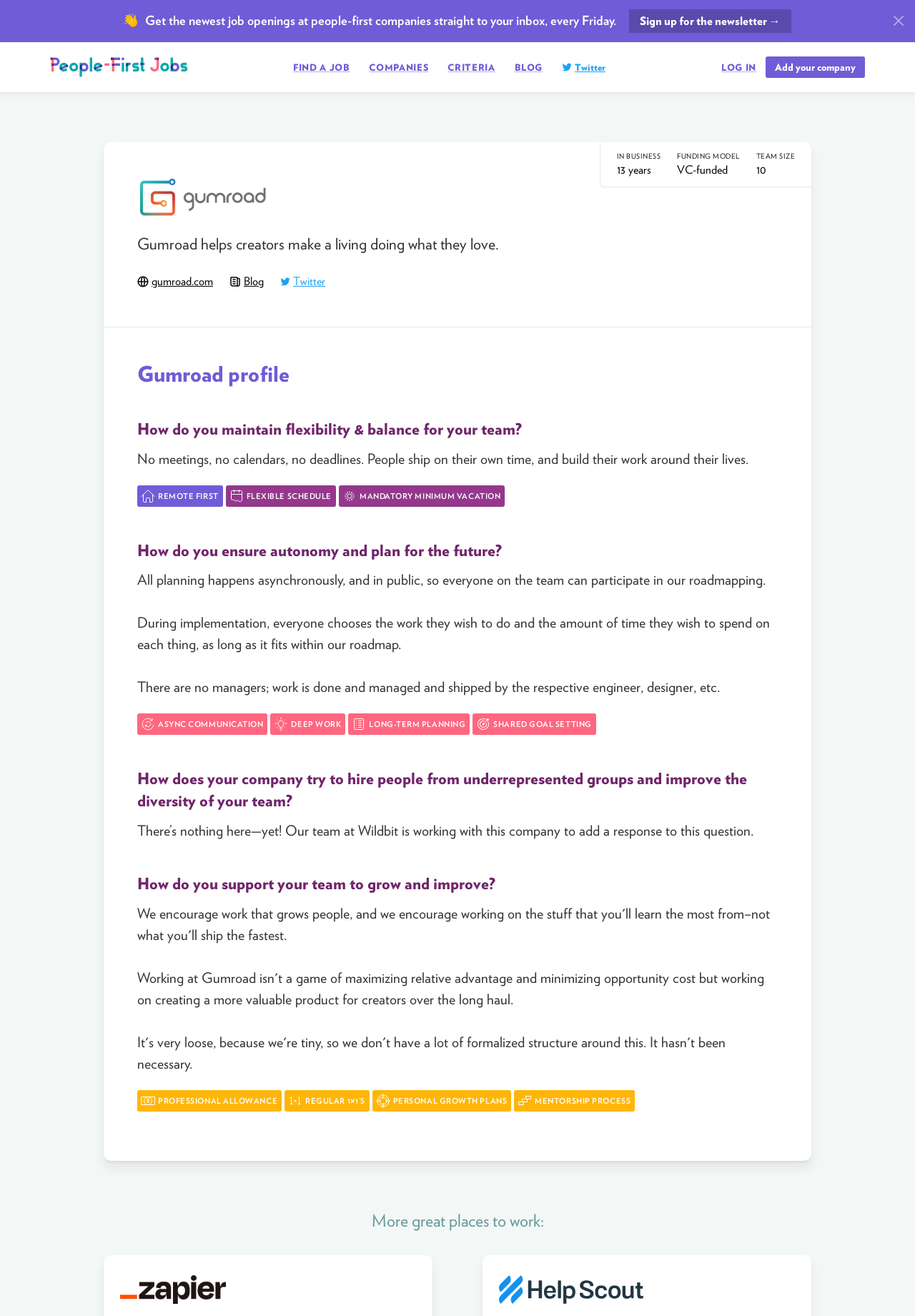How many links are in the main navigation?
Answer the question with as much detail as you can, using the image as a reference.

The main navigation is located at the top of the page and contains the links 'FIND A JOB', 'COMPANIES', 'CRITERIA', 'BLOG', and 'Twitter', for a total of 5 links.